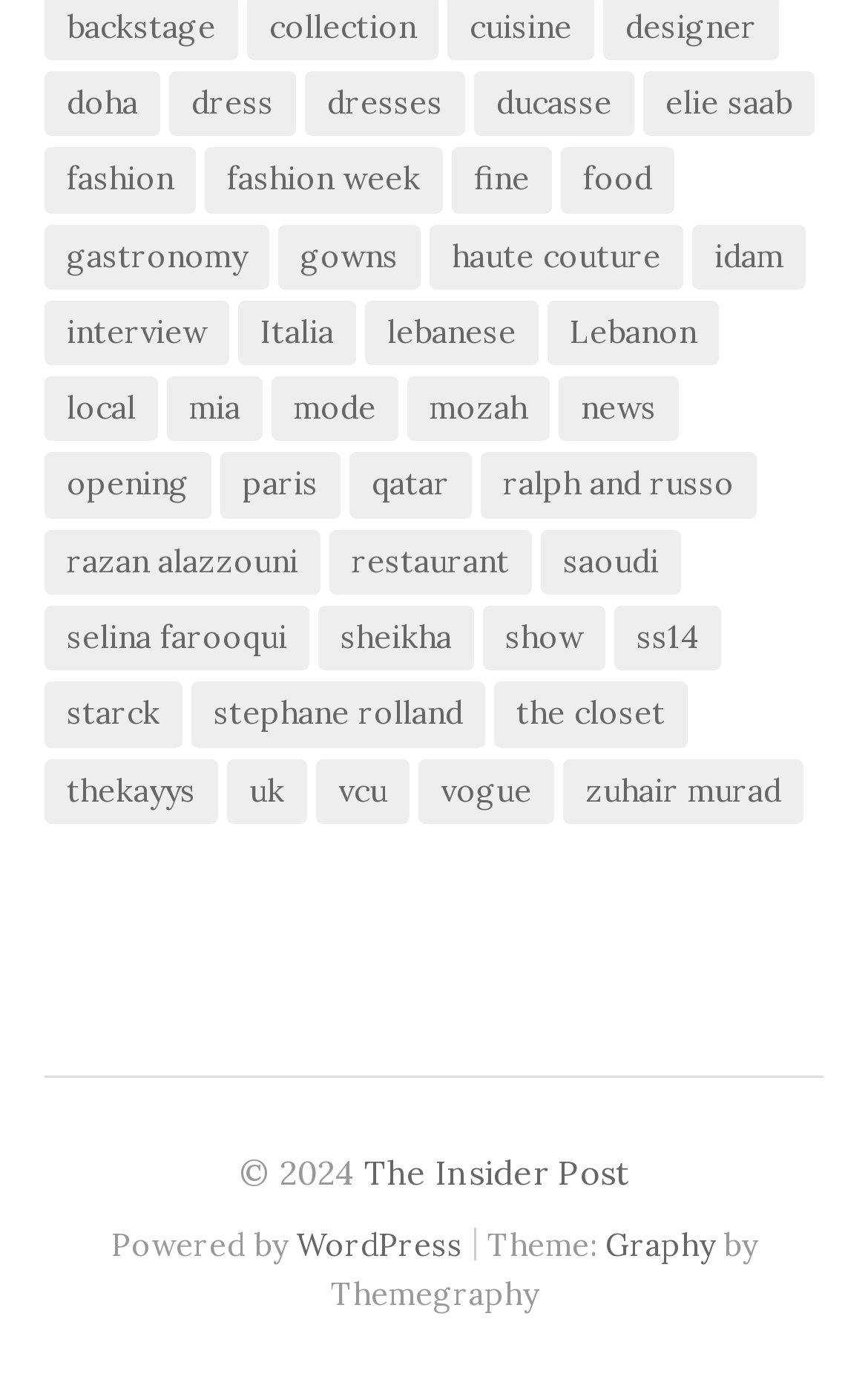Highlight the bounding box coordinates of the element that should be clicked to carry out the following instruction: "Visit the 'fashion week' page". The coordinates must be given as four float numbers ranging from 0 to 1, i.e., [left, top, right, bottom].

[0.236, 0.106, 0.51, 0.153]